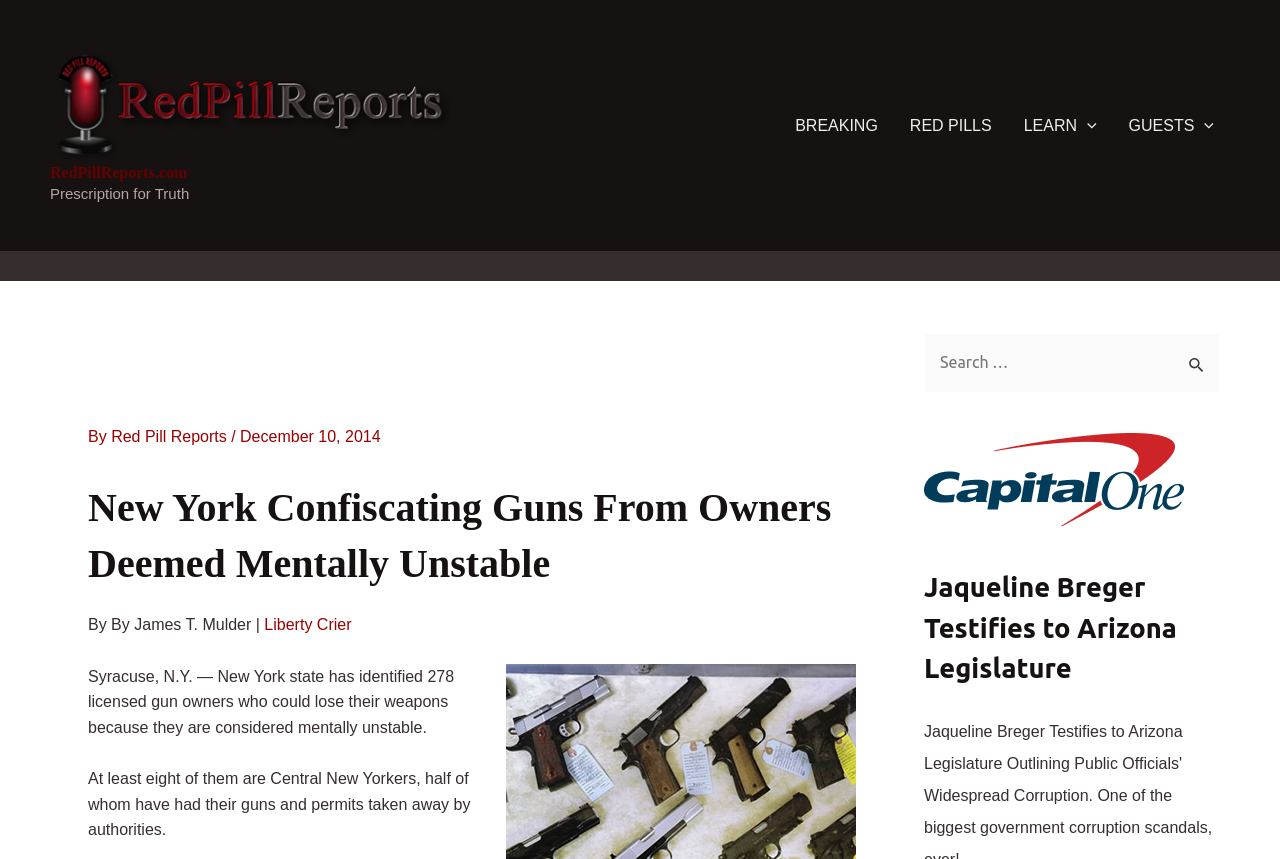Can you find the bounding box coordinates for the element that needs to be clicked to execute this instruction: "Read Jaqueline Breger Testifies to Arizona Legislature"? The coordinates should be given as four float numbers between 0 and 1, i.e., [left, top, right, bottom].

[0.722, 0.66, 0.953, 0.802]